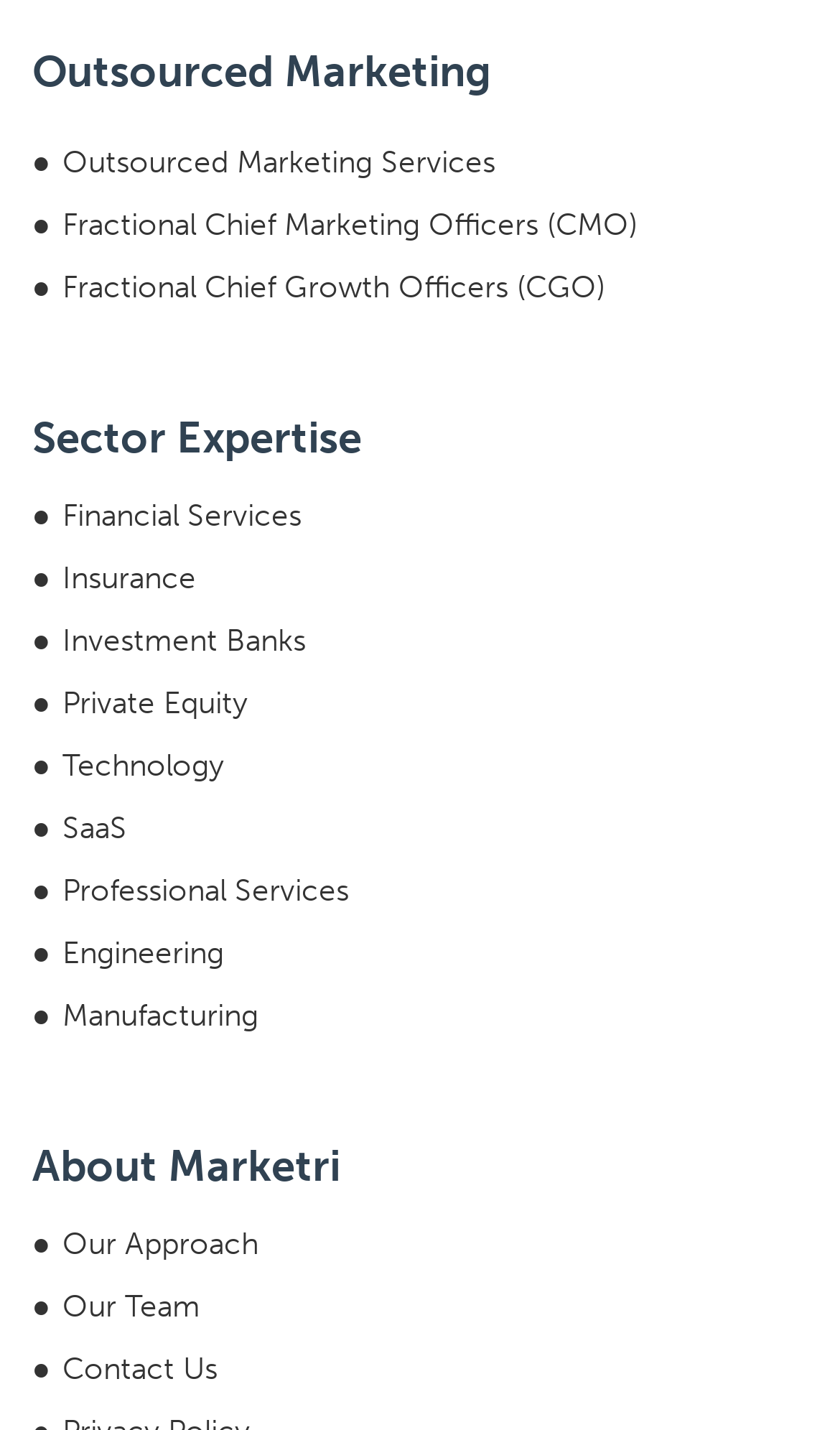Give a concise answer using one word or a phrase to the following question:
What industries does this company specialize in?

Financial Services, Insurance, etc.